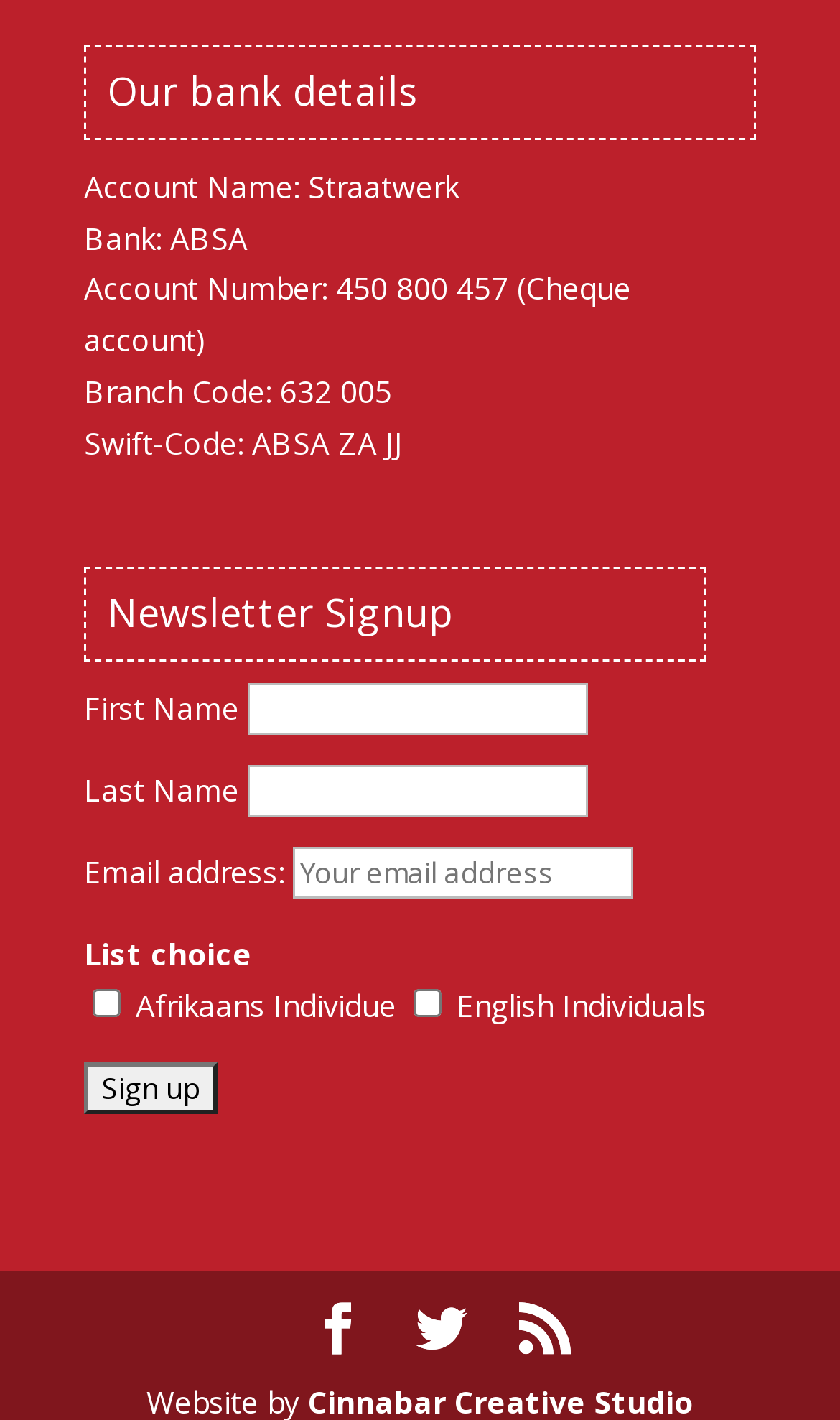Answer the question using only a single word or phrase: 
What is the purpose of the 'Newsletter Signup' section?

To sign up for a newsletter